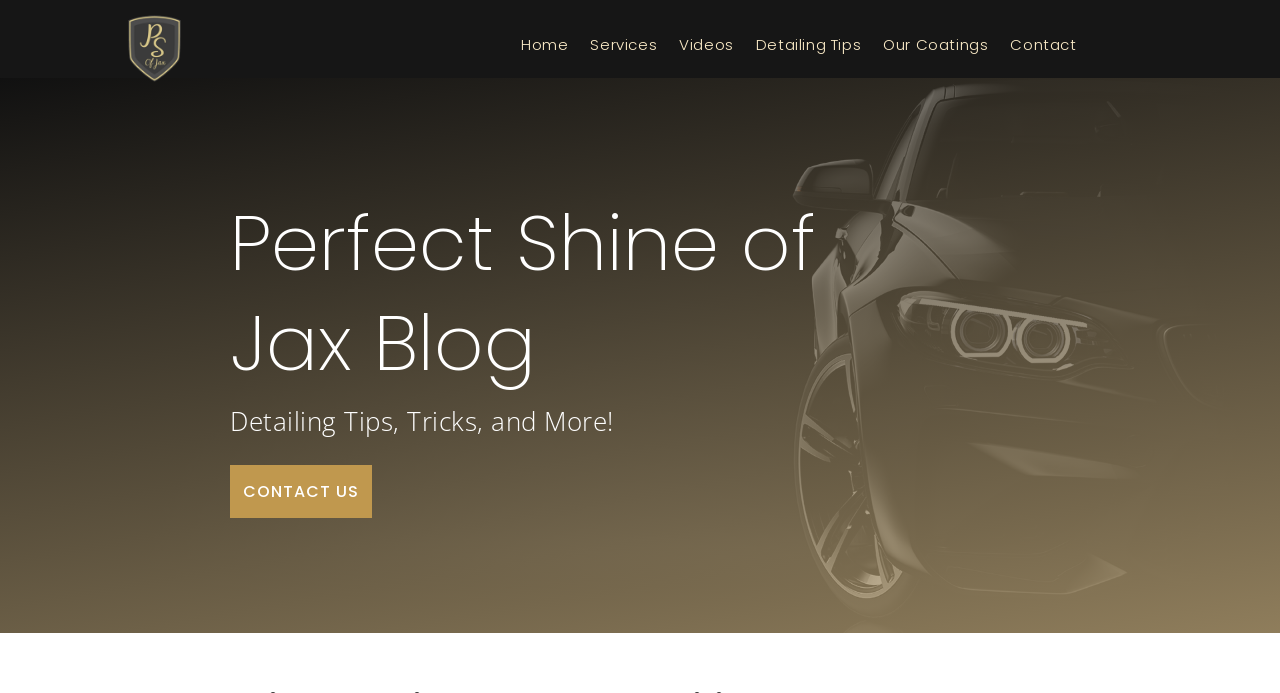What is the text above the 'CONTACT US' link? Observe the screenshot and provide a one-word or short phrase answer.

Detailing Tips, Tricks, and More!